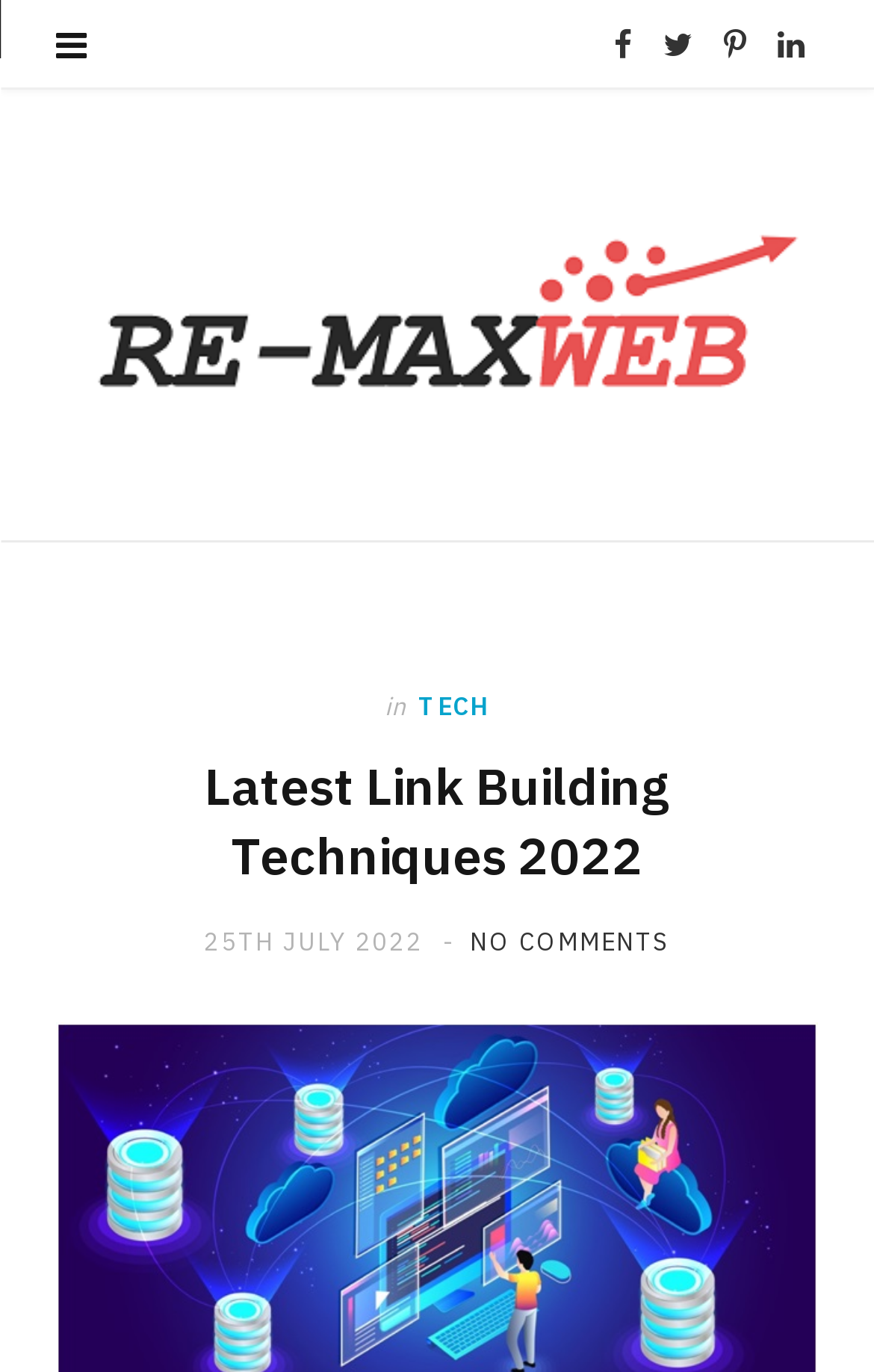Please specify the bounding box coordinates of the clickable region necessary for completing the following instruction: "Read the latest link building techniques". The coordinates must consist of four float numbers between 0 and 1, i.e., [left, top, right, bottom].

[0.064, 0.55, 0.936, 0.65]